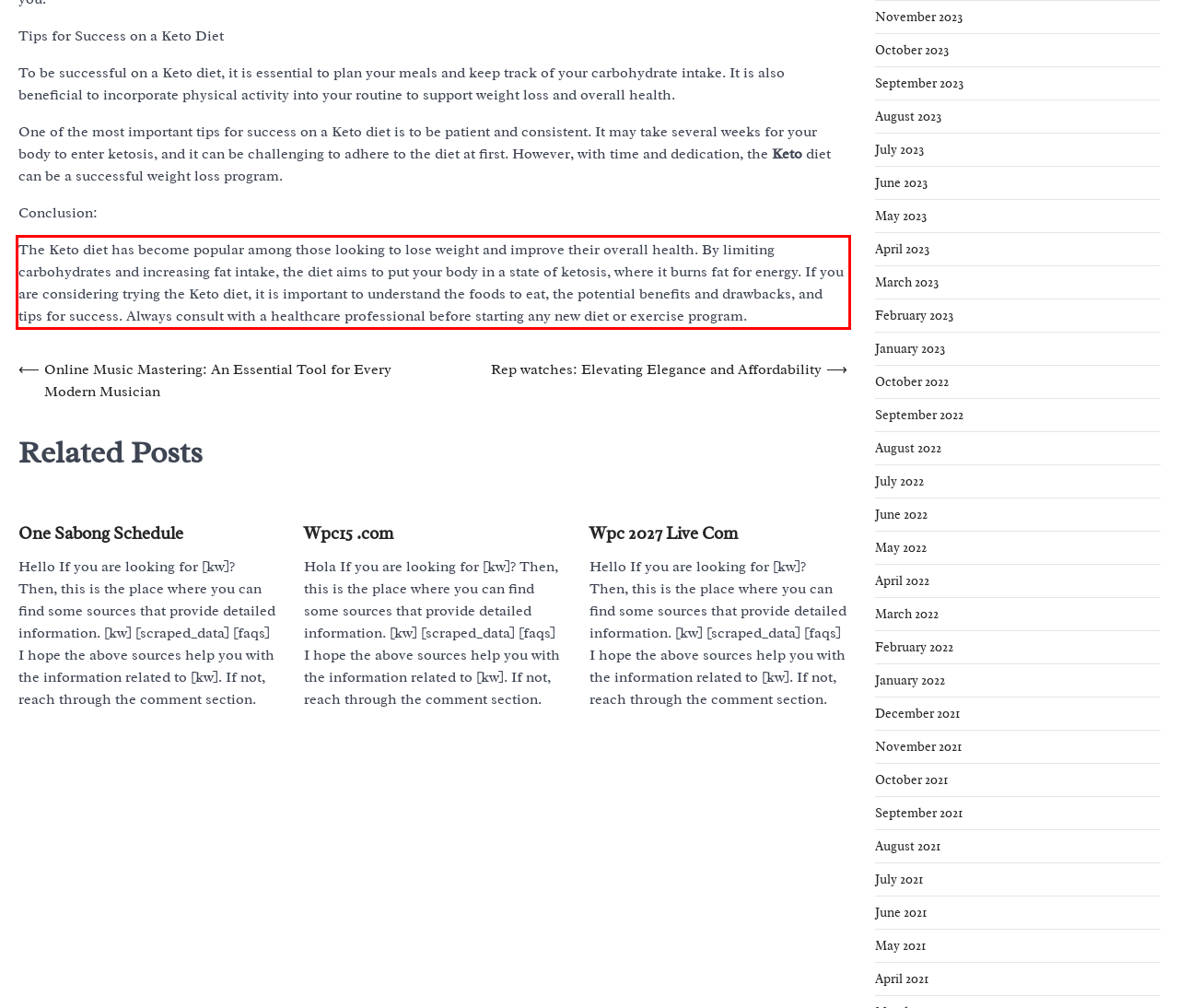Given a webpage screenshot, locate the red bounding box and extract the text content found inside it.

The Keto diet has become popular among those looking to lose weight and improve their overall health. By limiting carbohydrates and increasing fat intake, the diet aims to put your body in a state of ketosis, where it burns fat for energy. If you are considering trying the Keto diet, it is important to understand the foods to eat, the potential benefits and drawbacks, and tips for success. Always consult with a healthcare professional before starting any new diet or exercise program.